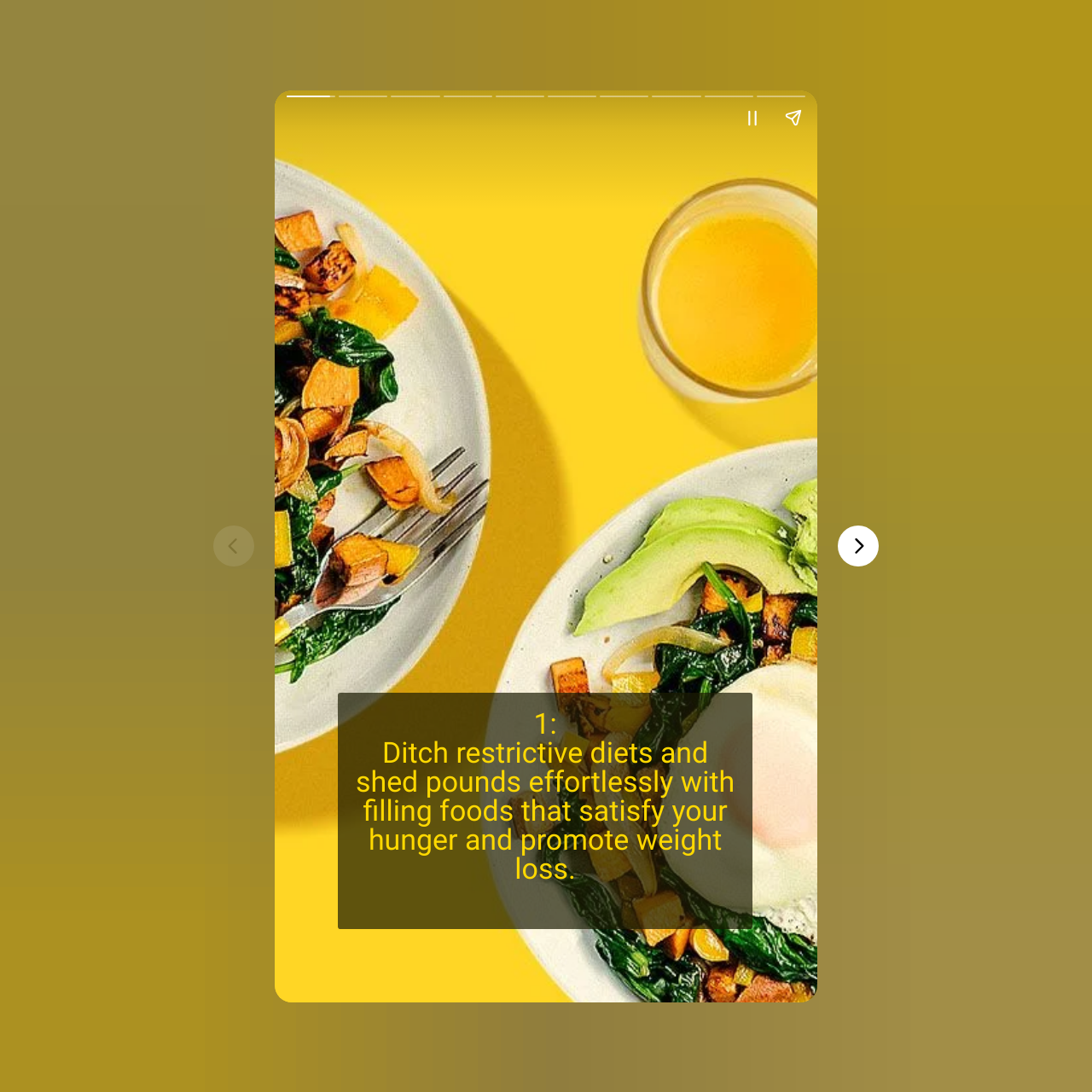Generate a comprehensive caption for the webpage you are viewing.

The webpage is about "Ditch the Diet: Filling Foods for Effortless and Enjoyable Weight Loss". At the top, there is a heading that summarizes the main idea, stating that one can shed pounds effortlessly with filling foods that satisfy hunger and promote weight loss. 

Below the heading, there is a large canvas that spans the entire width of the page. On the top-left section of the canvas, there is a complementary section that contains two buttons, "Pause story" and "Share story", positioned side by side. 

On the left side of the page, there is a "Previous page" button, which is currently disabled. On the right side, there is a "Next page" button. 

At the top-right section of the canvas, there is another complementary section, but it does not contain any visible elements.